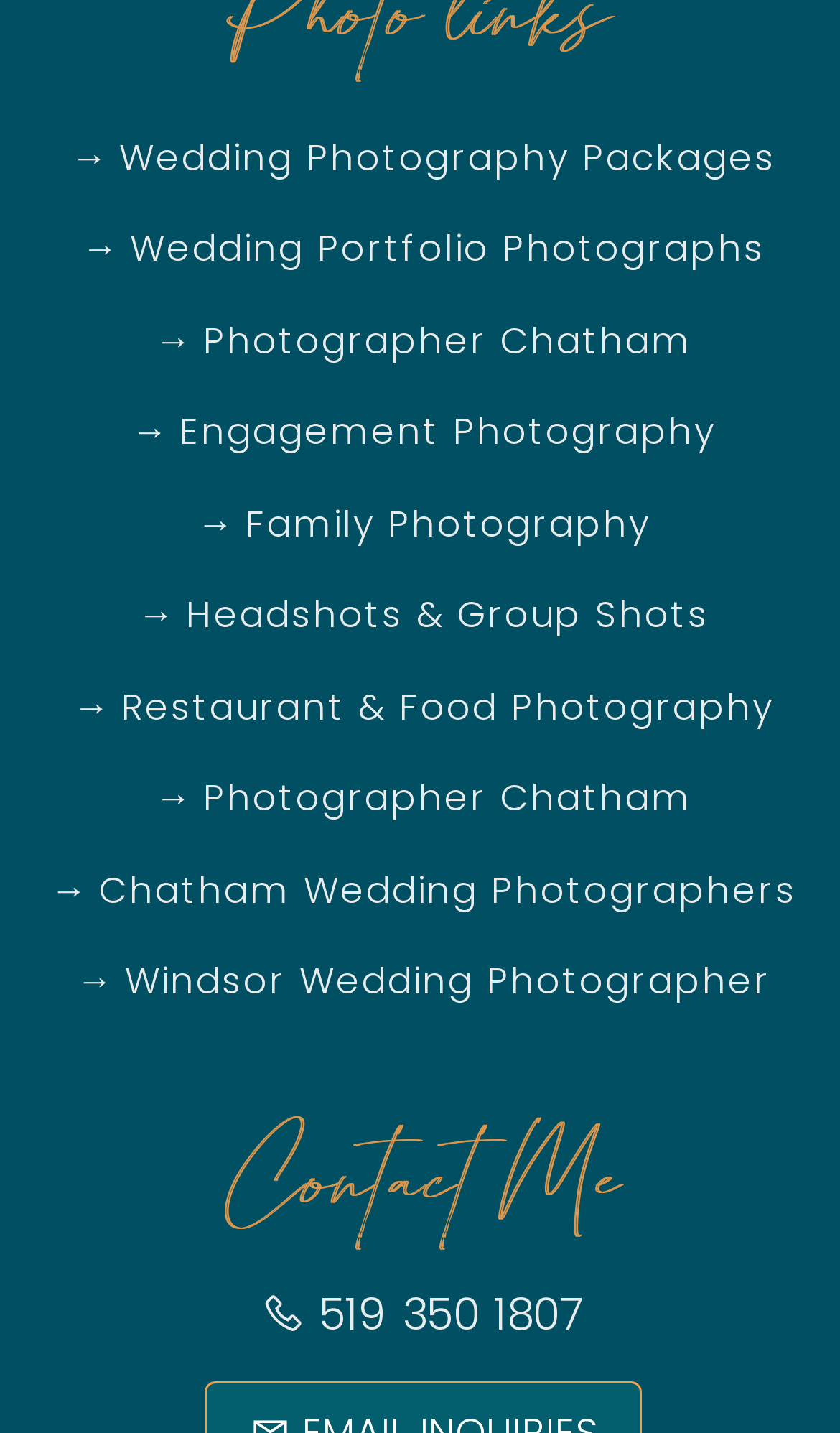Pinpoint the bounding box coordinates of the clickable element to carry out the following instruction: "Contact the photographer."

[0.244, 0.792, 0.765, 0.859]